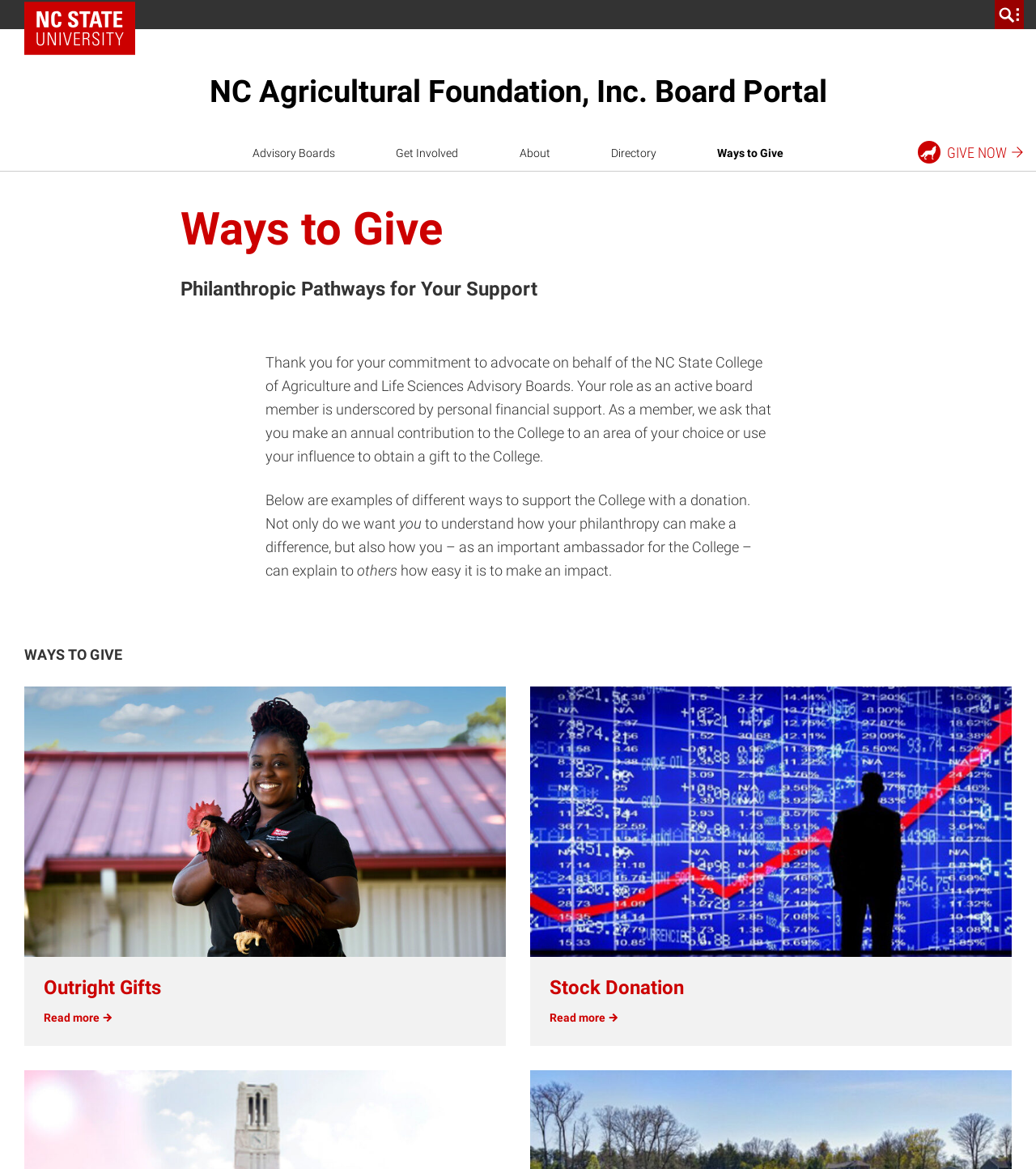Please identify the bounding box coordinates for the region that you need to click to follow this instruction: "read more about Outright Gifts".

[0.012, 0.587, 0.5, 0.895]